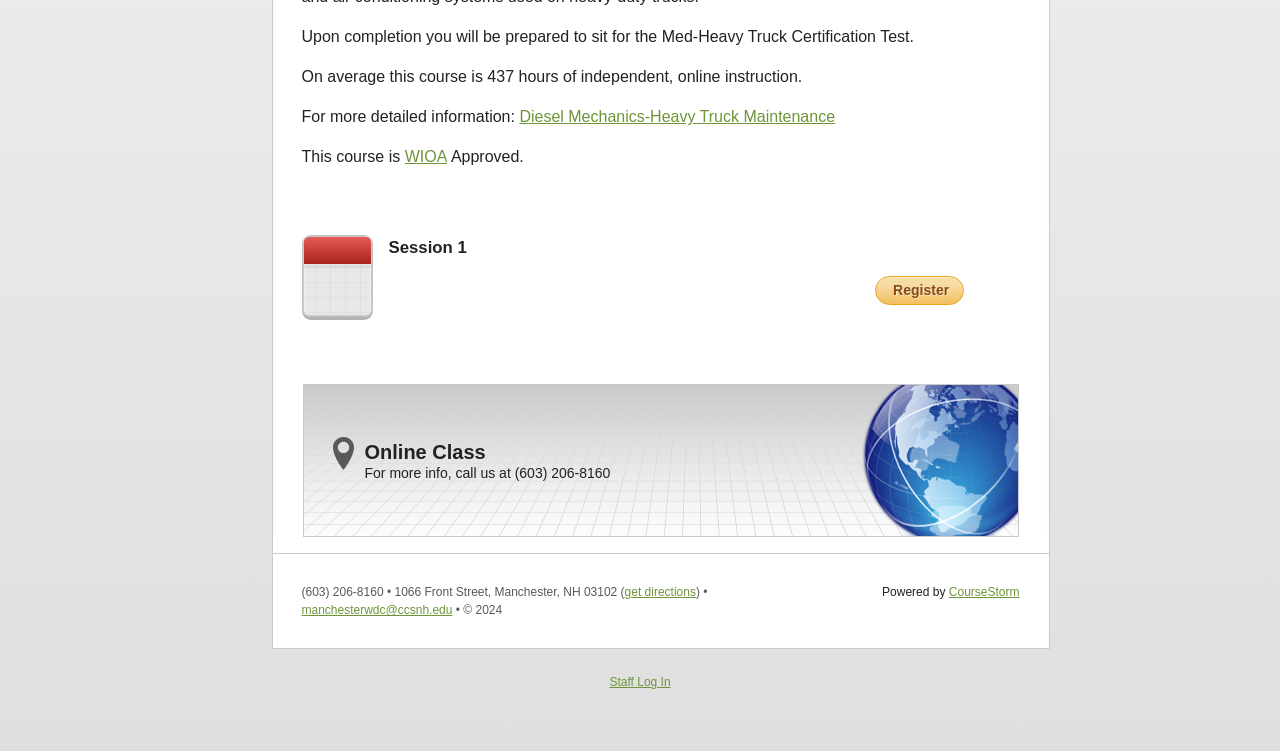What is the phone number to call for more information?
Refer to the screenshot and respond with a concise word or phrase.

(603) 206-8160